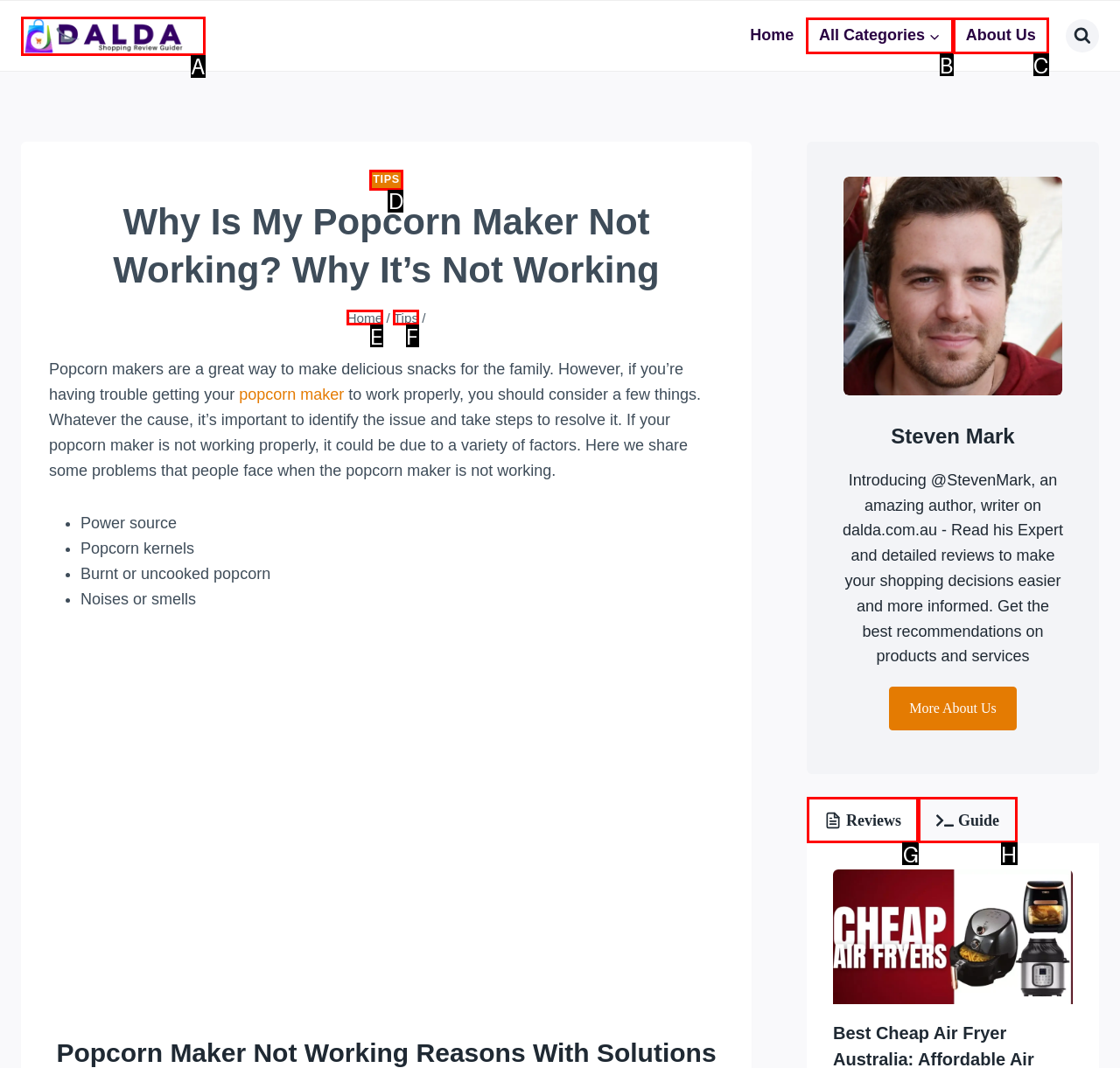Tell me the correct option to click for this task: Click the dalda.com.au logo
Write down the option's letter from the given choices.

A